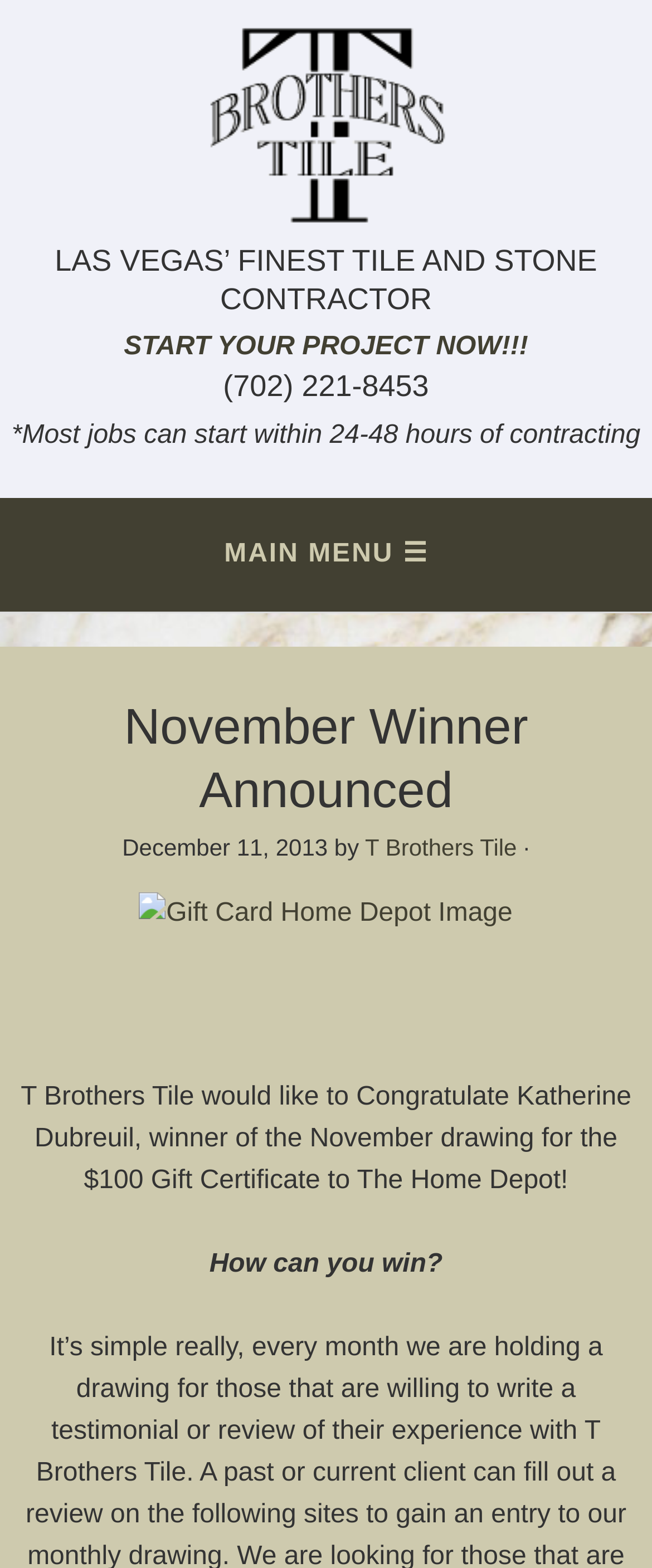What is the prize of the November drawing?
Provide a one-word or short-phrase answer based on the image.

$100 Gift Certificate to The Home Depot